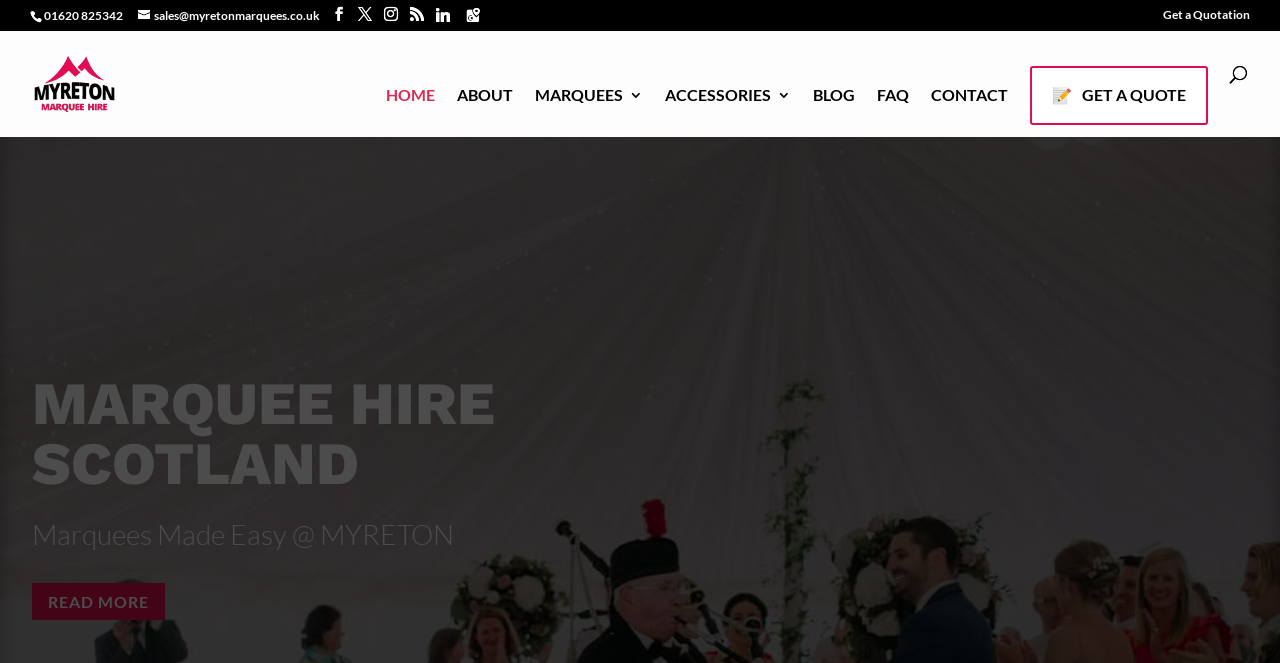Please determine the bounding box coordinates of the element's region to click for the following instruction: "Read more about marquee hire".

[0.025, 0.88, 0.129, 0.935]